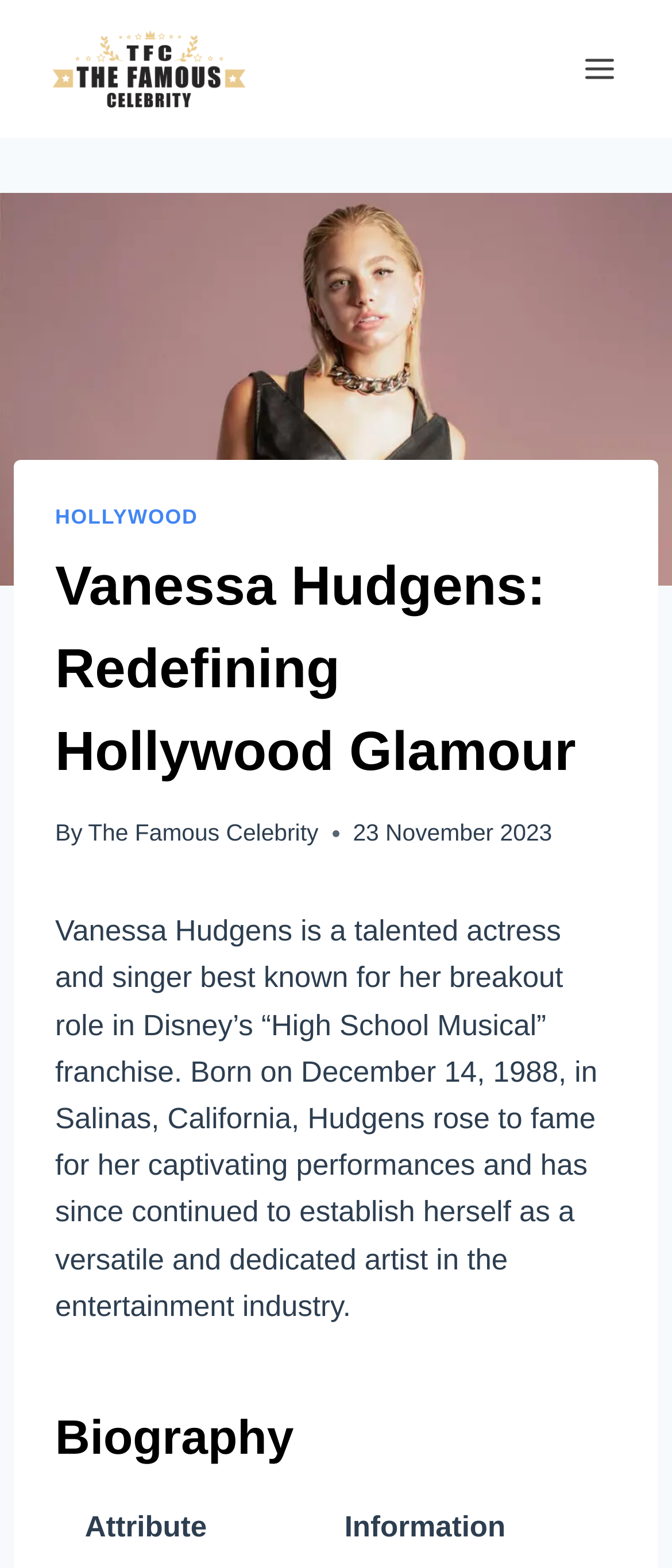Please identify and generate the text content of the webpage's main heading.

Vanessa Hudgens: Redefining Hollywood Glamour